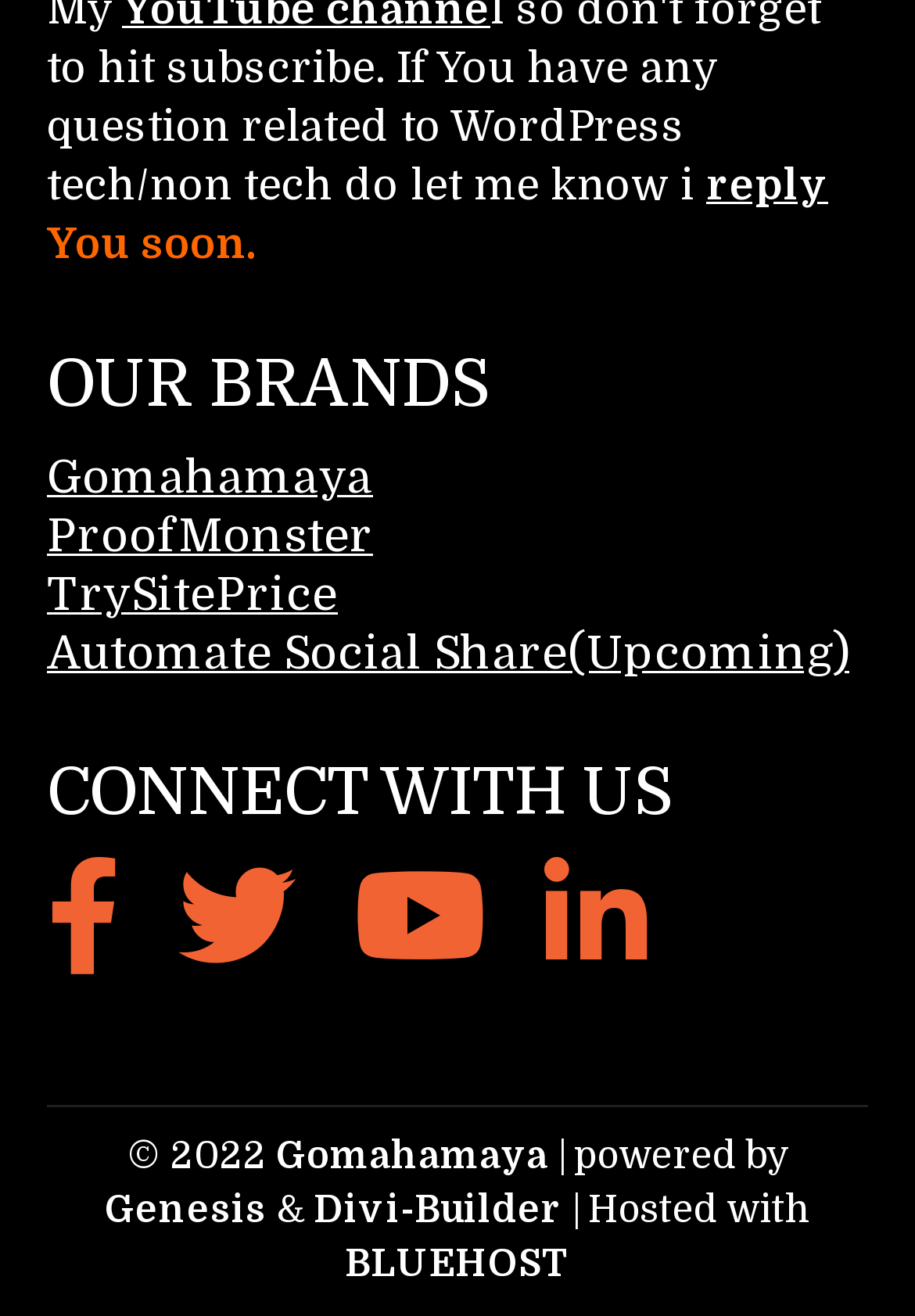Determine the bounding box coordinates of the element that should be clicked to execute the following command: "View BLUEHOST".

[0.377, 0.946, 0.623, 0.978]